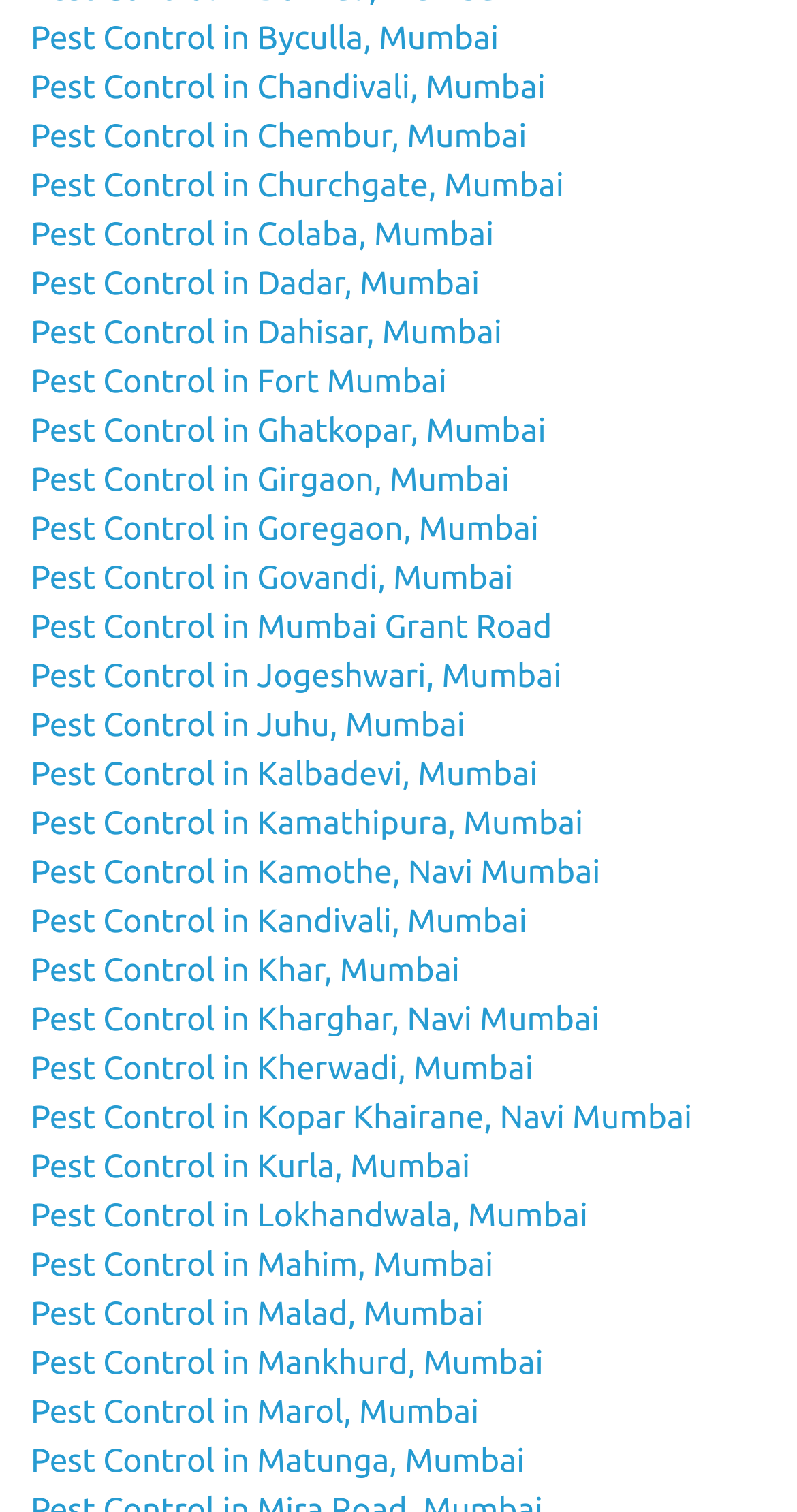Determine the bounding box coordinates of the target area to click to execute the following instruction: "View Pest Control in Chembur, Mumbai."

[0.038, 0.078, 0.661, 0.102]